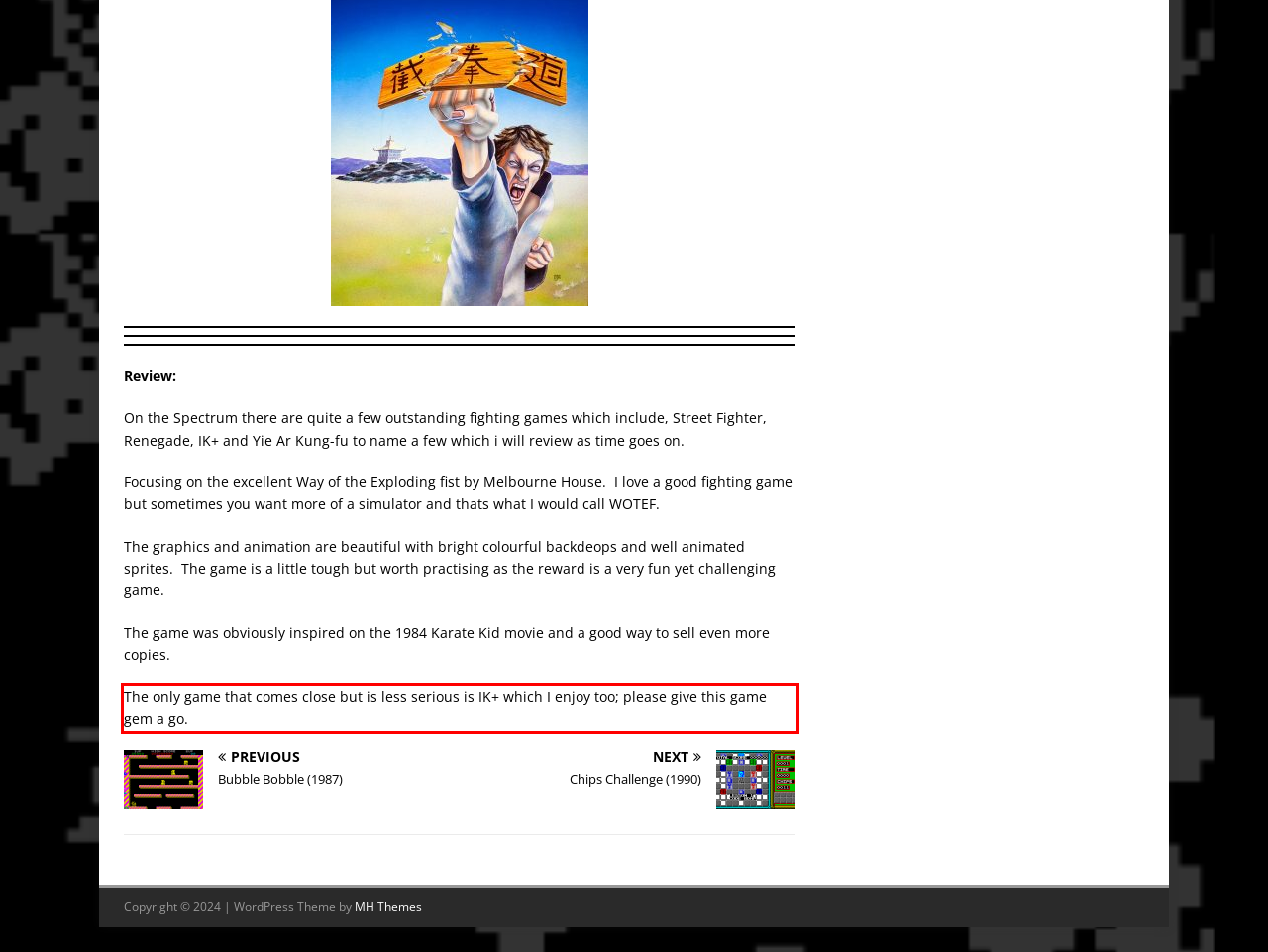Identify the text inside the red bounding box on the provided webpage screenshot by performing OCR.

The only game that comes close but is less serious is IK+ which I enjoy too; please give this game gem a go.